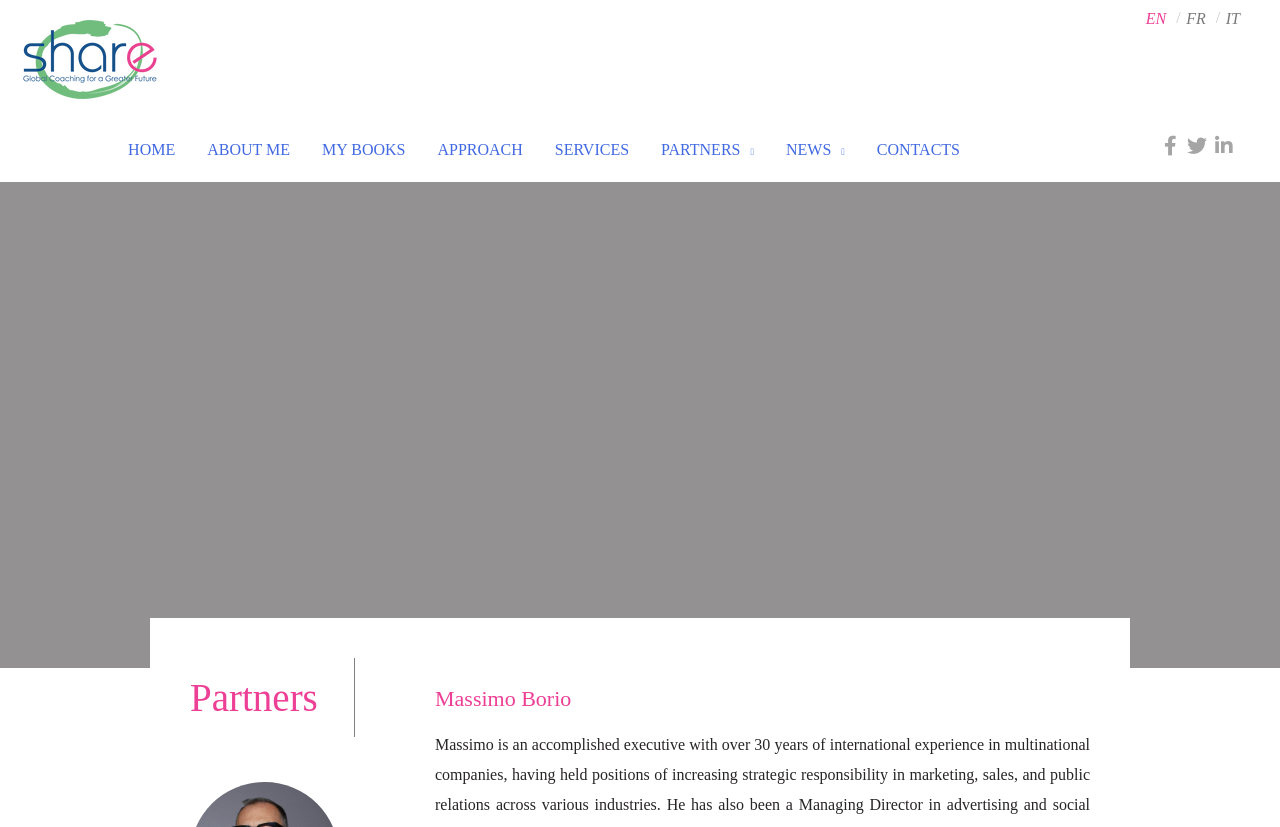What social media platforms can you find links to on the website?
Based on the visual details in the image, please answer the question thoroughly.

At the bottom right corner of the webpage, there are links to social media platforms, including Facebook, Twitter, and Linkedin, which are represented by their respective icons.